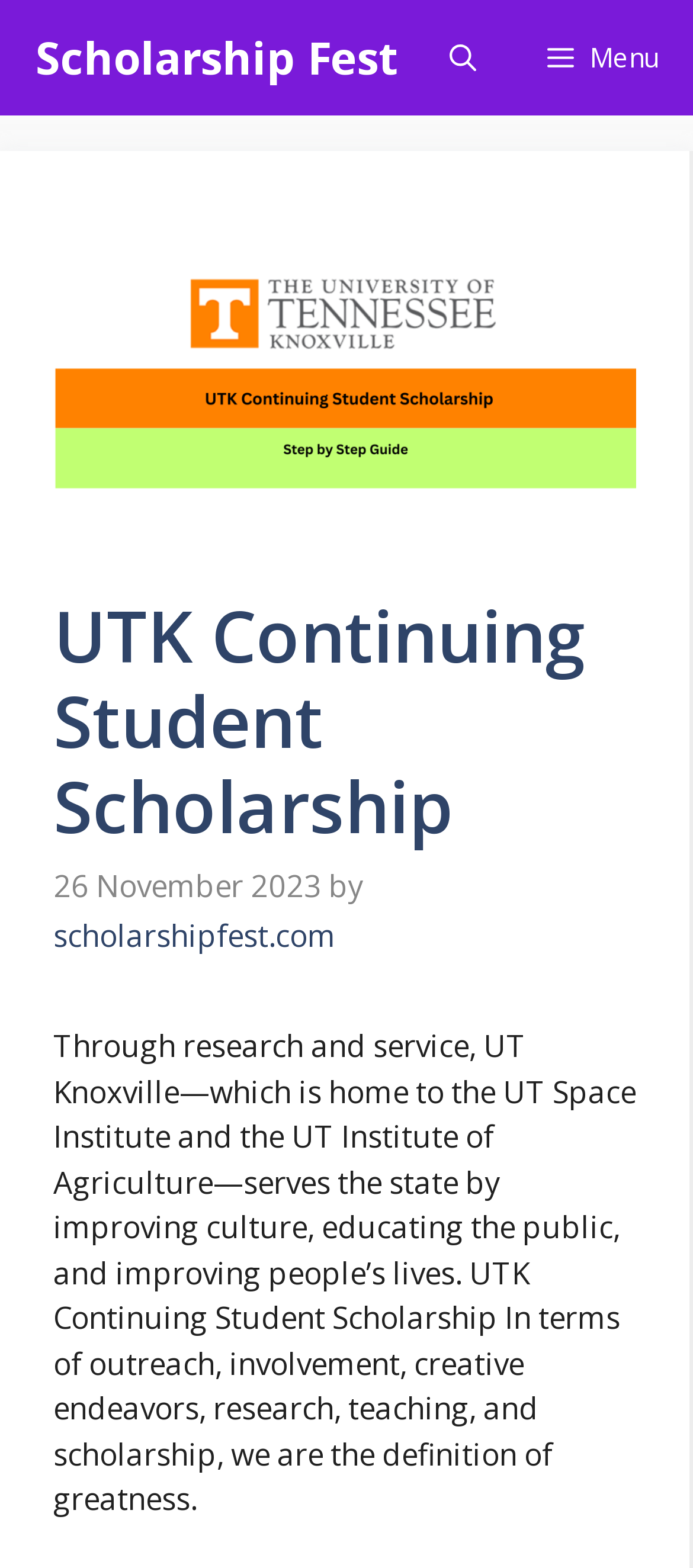From the image, can you give a detailed response to the question below:
What is the date of the latest article?

The date of the latest article can be found in the time element, which contains the static text '26 November 2023'.